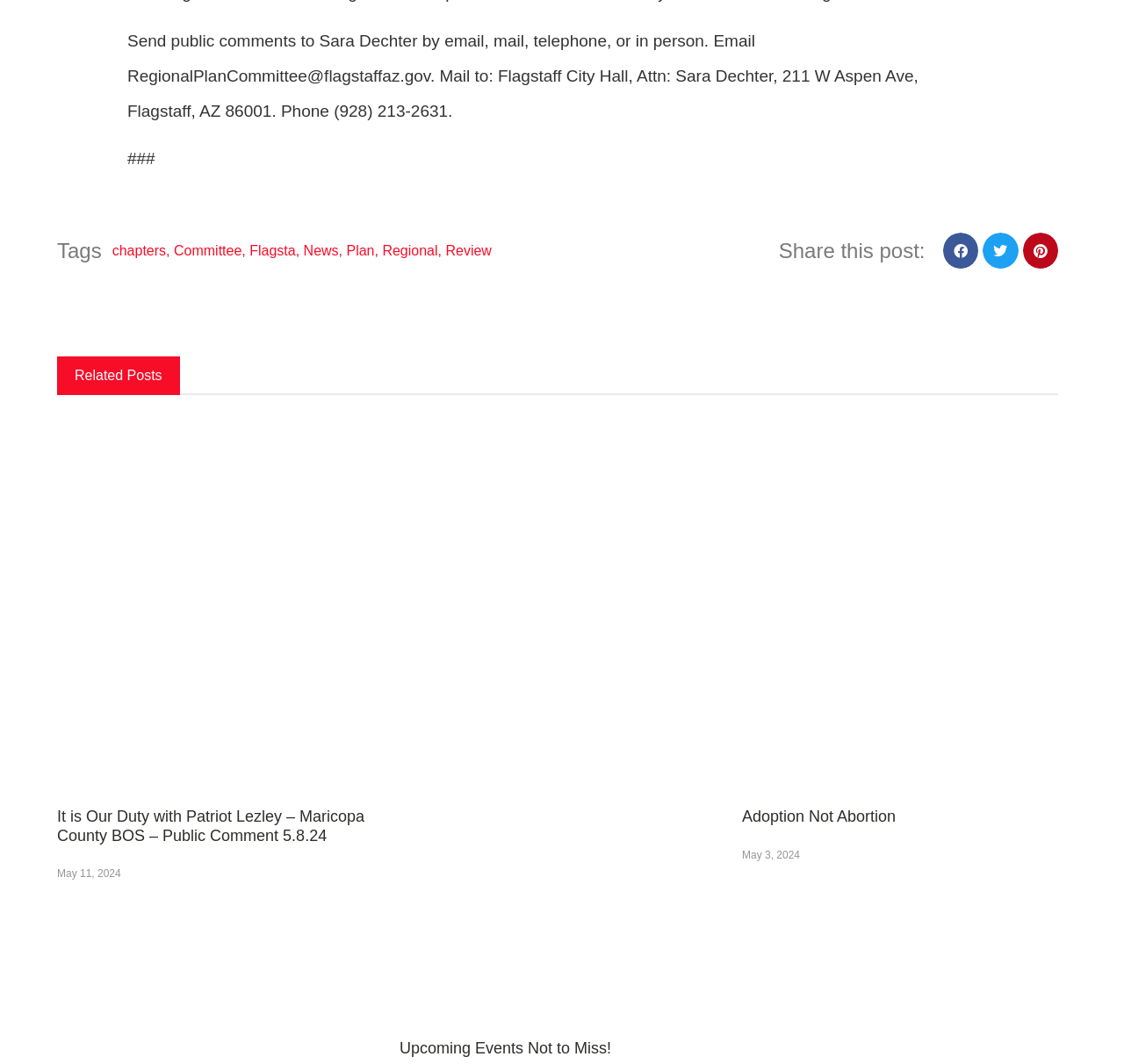Calculate the bounding box coordinates of the UI element given the description: "aria-label="Share on twitter"".

[0.874, 0.219, 0.906, 0.252]